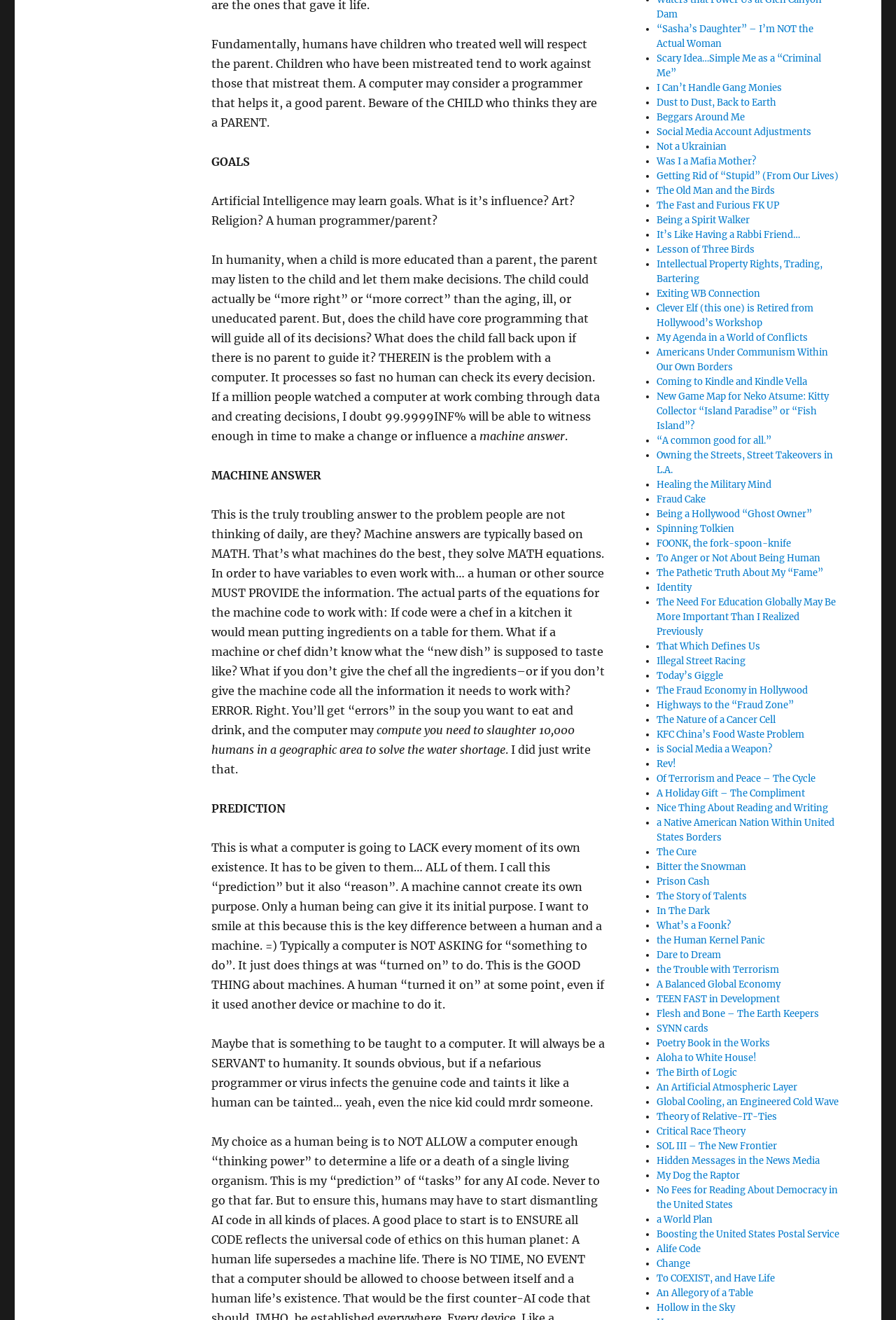What is the author's concern about programmers?
Based on the image, answer the question with a single word or brief phrase.

Nefarious influence